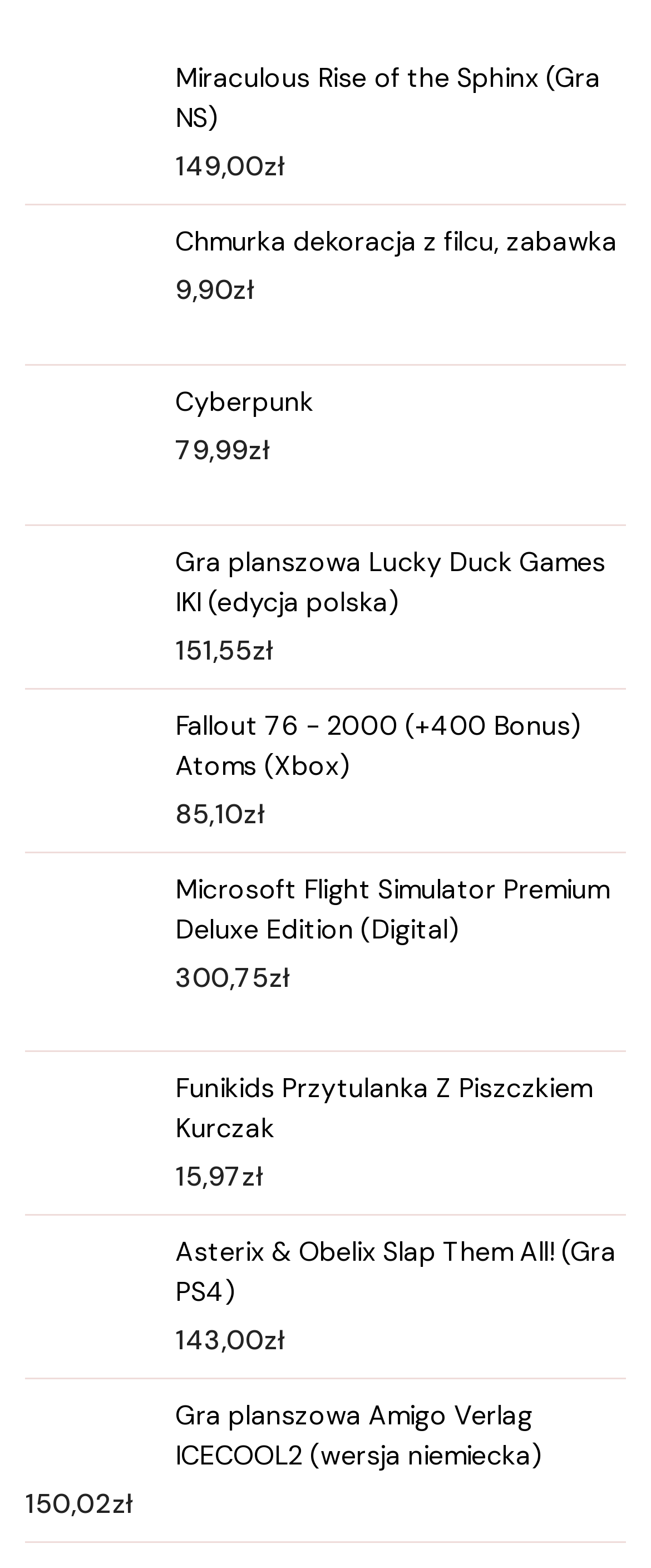How many links are on this webpage?
From the image, provide a succinct answer in one word or a short phrase.

9